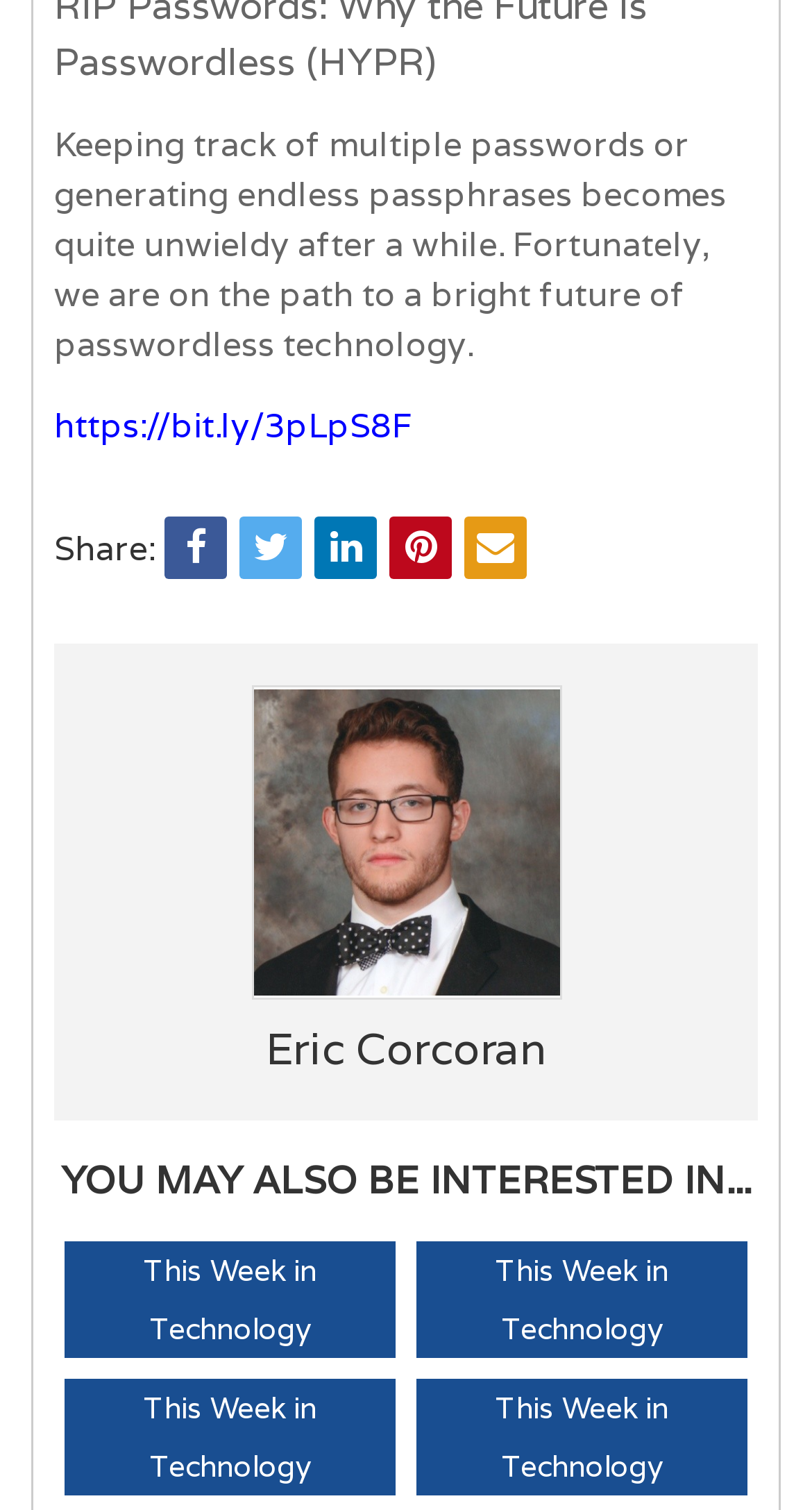Please provide the bounding box coordinates for the element that needs to be clicked to perform the following instruction: "Click the link to learn more about passwordless technology". The coordinates should be given as four float numbers between 0 and 1, i.e., [left, top, right, bottom].

[0.067, 0.268, 0.508, 0.297]